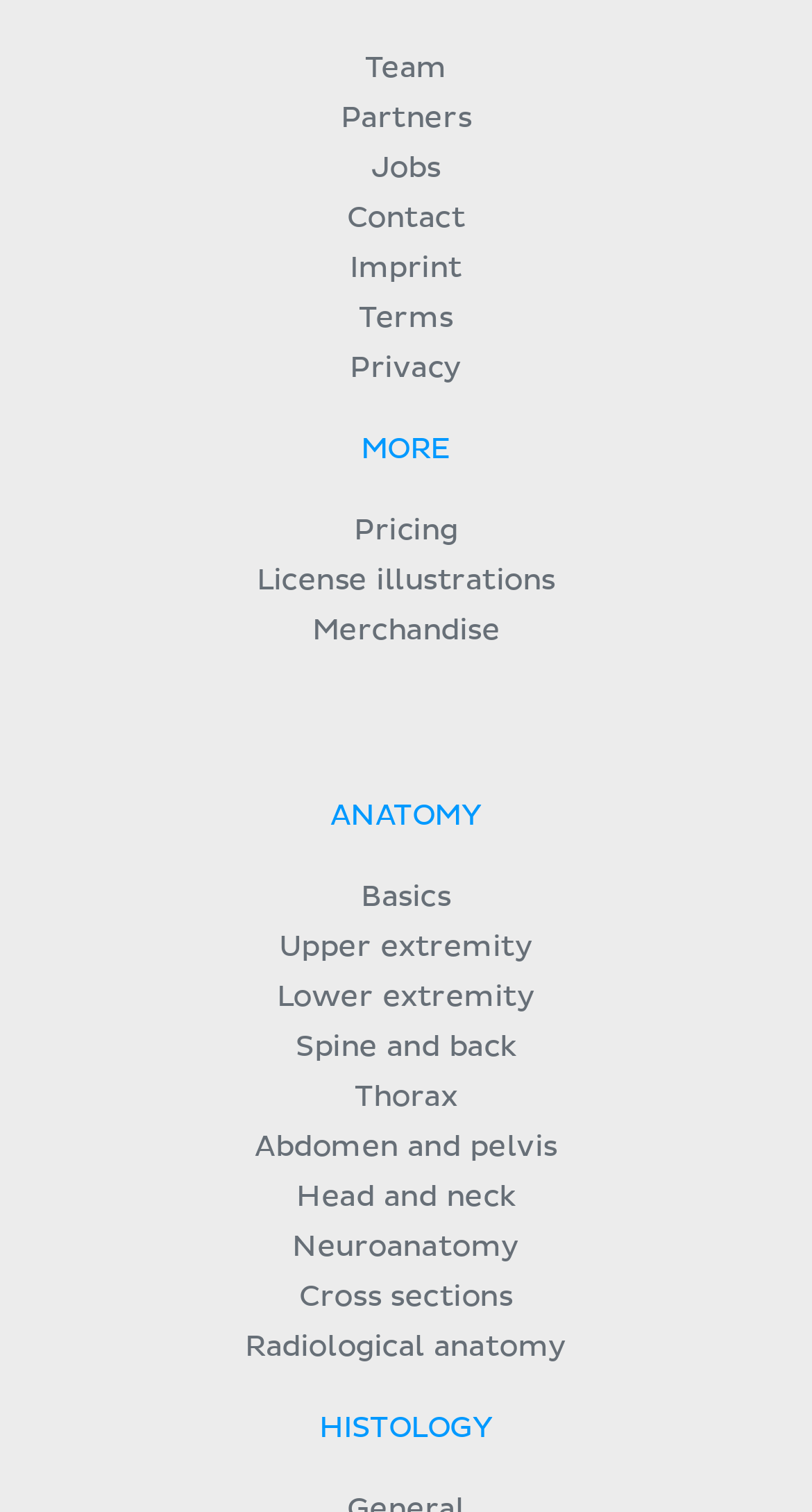Determine the bounding box coordinates for the clickable element required to fulfill the instruction: "Get a Quote". Provide the coordinates as four float numbers between 0 and 1, i.e., [left, top, right, bottom].

None